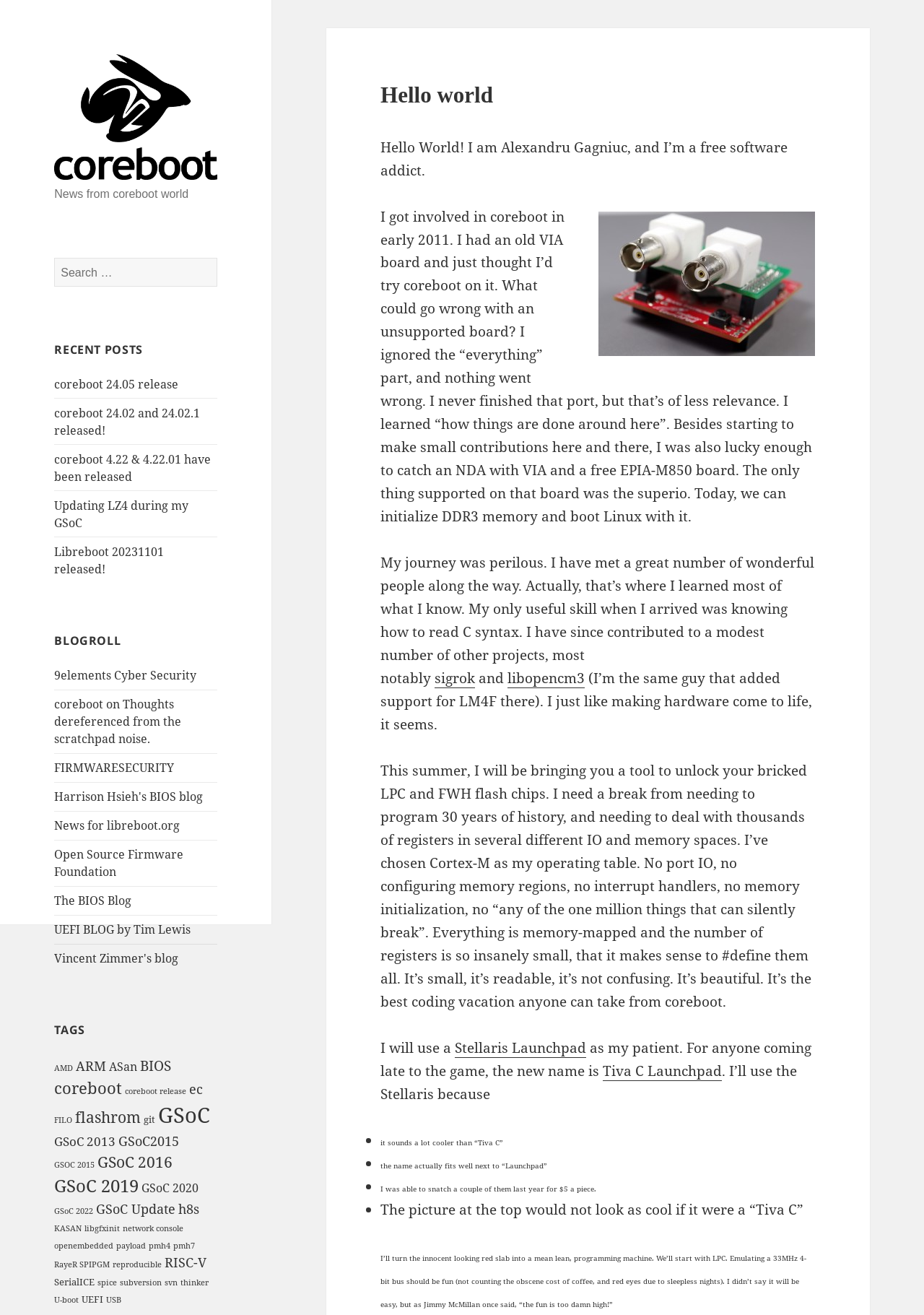Please determine the bounding box coordinates of the section I need to click to accomplish this instruction: "Search for something".

[0.059, 0.196, 0.235, 0.218]